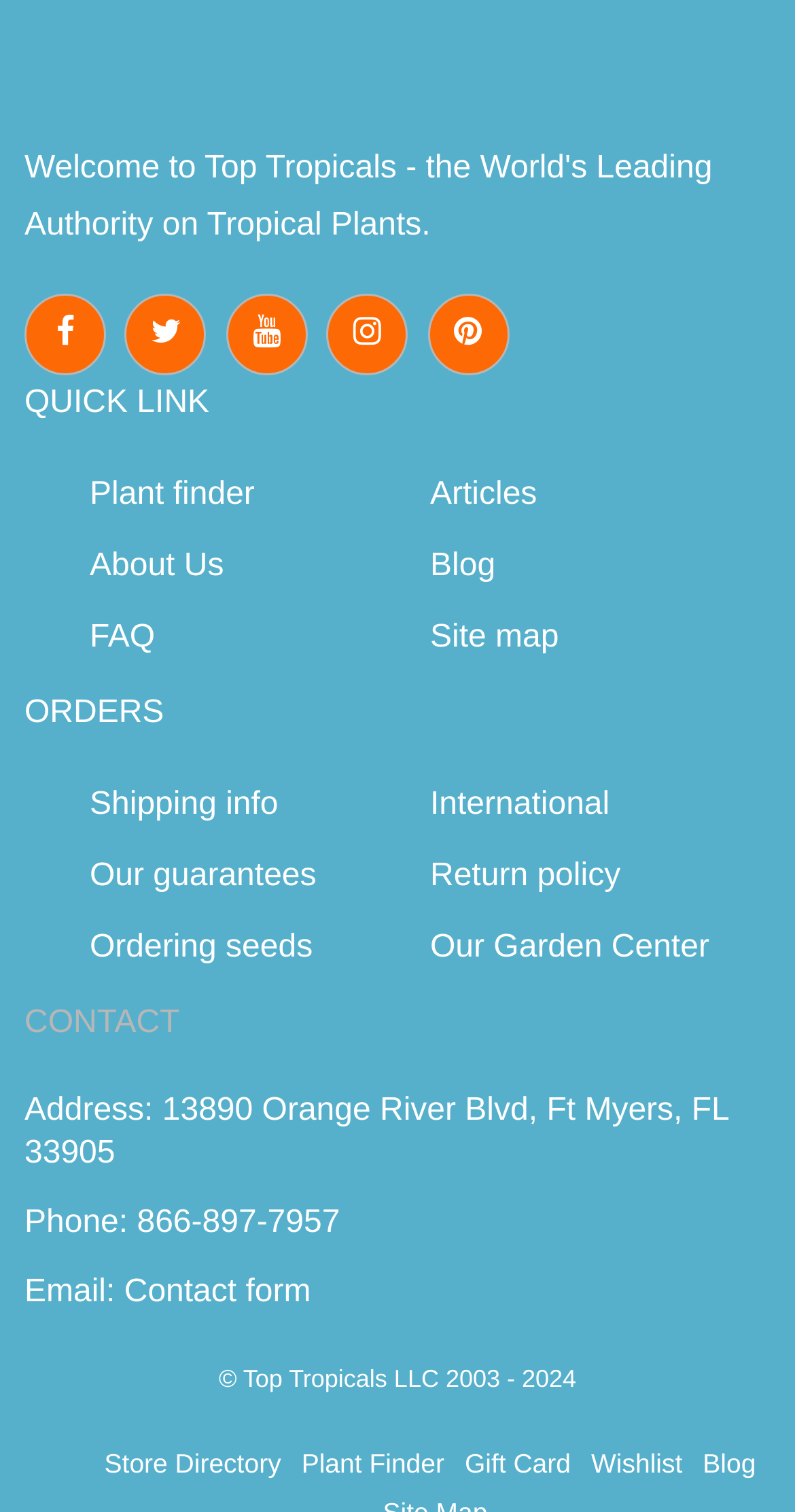Locate the bounding box coordinates of the UI element described by: "parent_node: Press releases". Provide the coordinates as four float numbers between 0 and 1, formatted as [left, top, right, bottom].

None